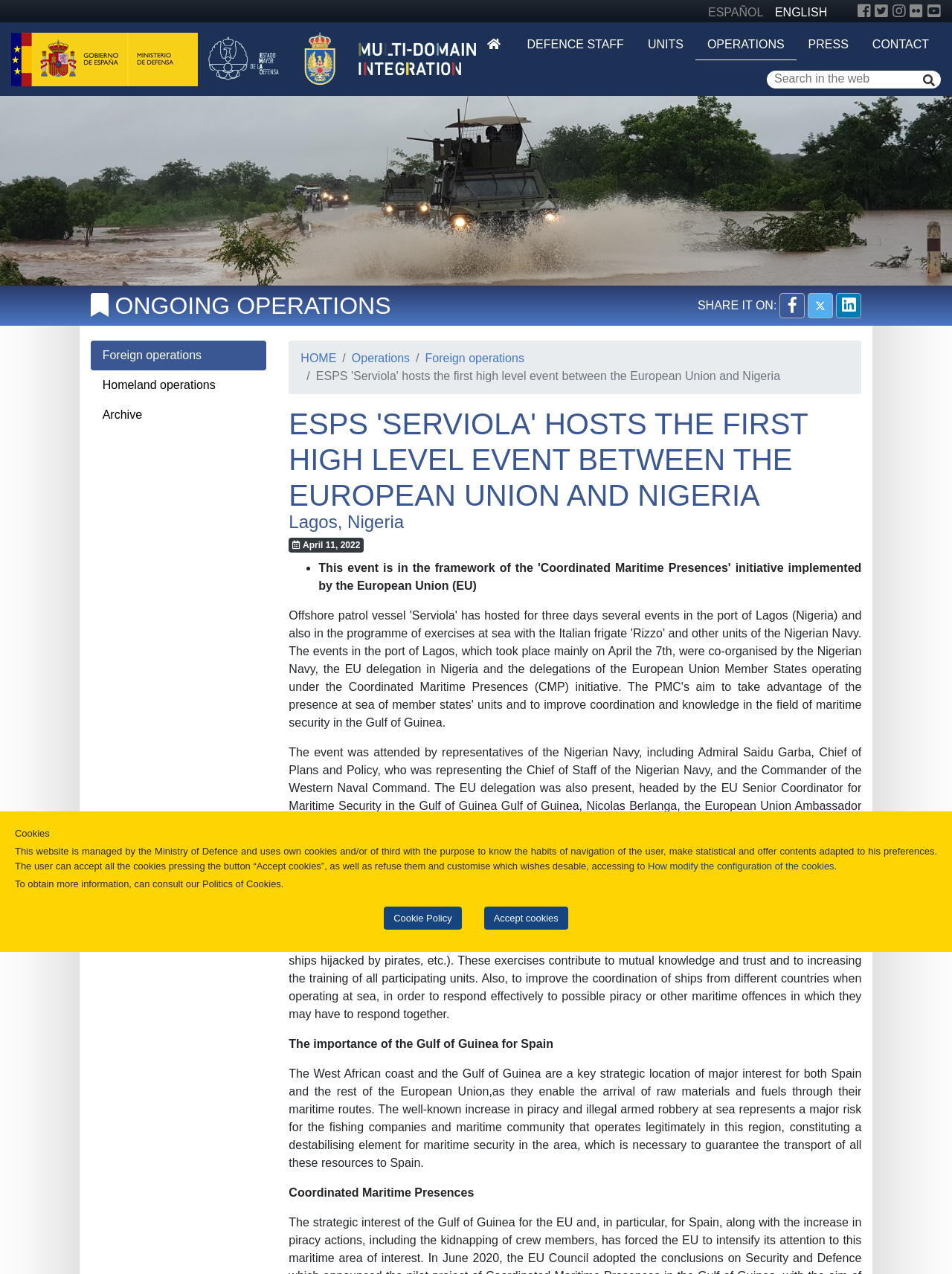What is the location of the event?
Based on the image, give a concise answer in the form of a single word or short phrase.

Lagos, Nigeria